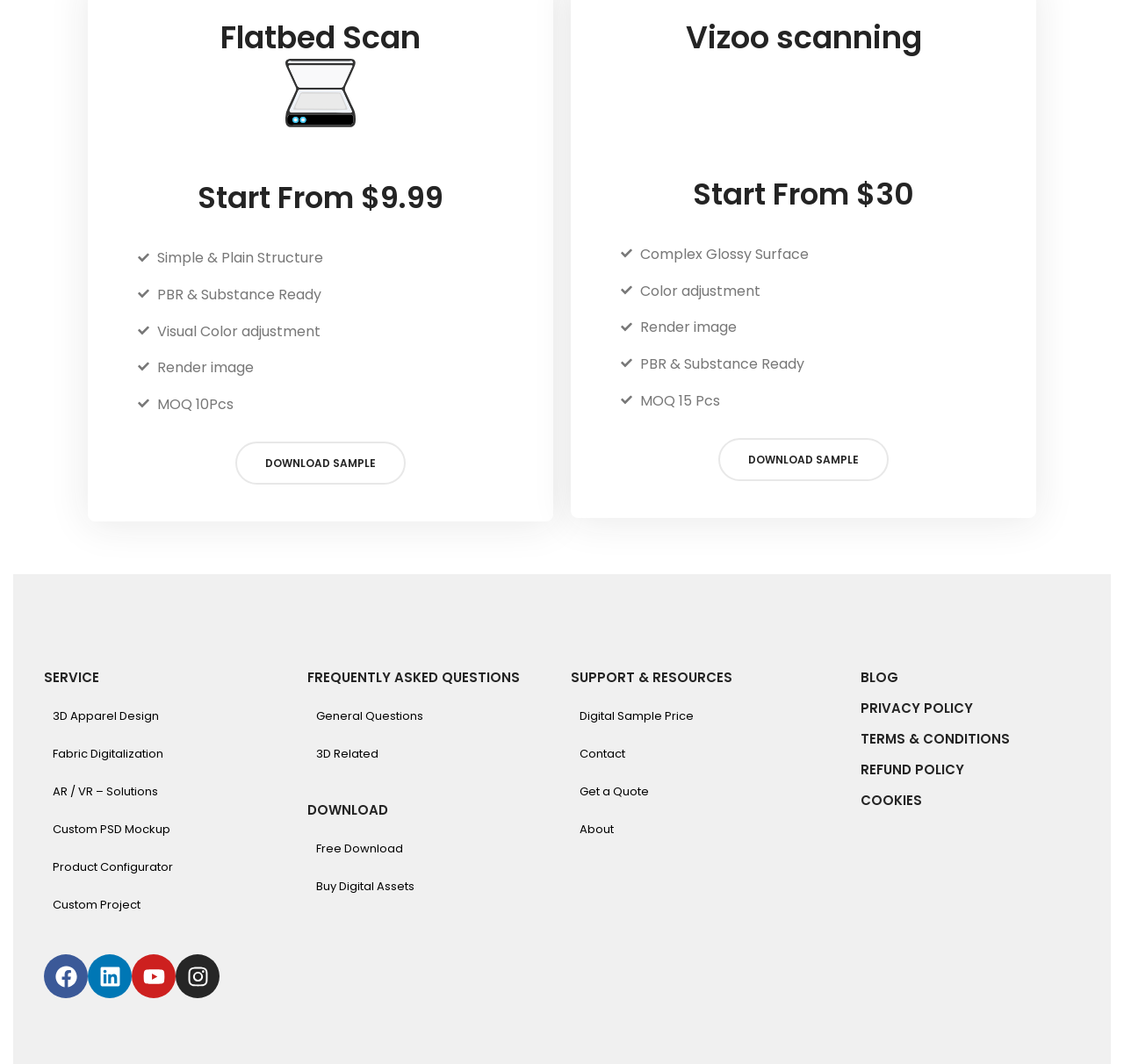Find the bounding box coordinates for the element that must be clicked to complete the instruction: "Check the 'Recent posts' section". The coordinates should be four float numbers between 0 and 1, indicated as [left, top, right, bottom].

None